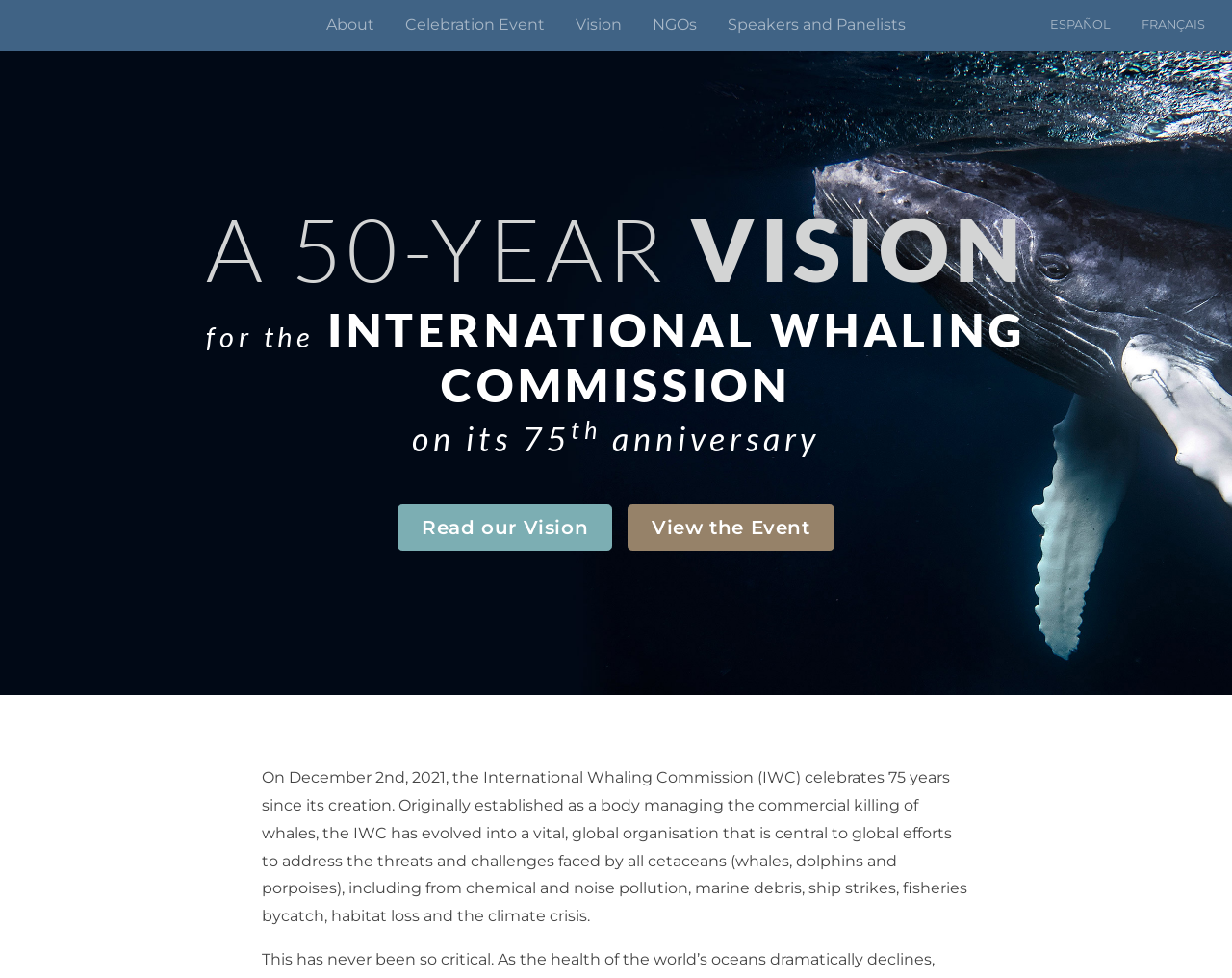Respond with a single word or phrase to the following question: What is the purpose of the 'Read our Vision' button?

To read the IWC's vision